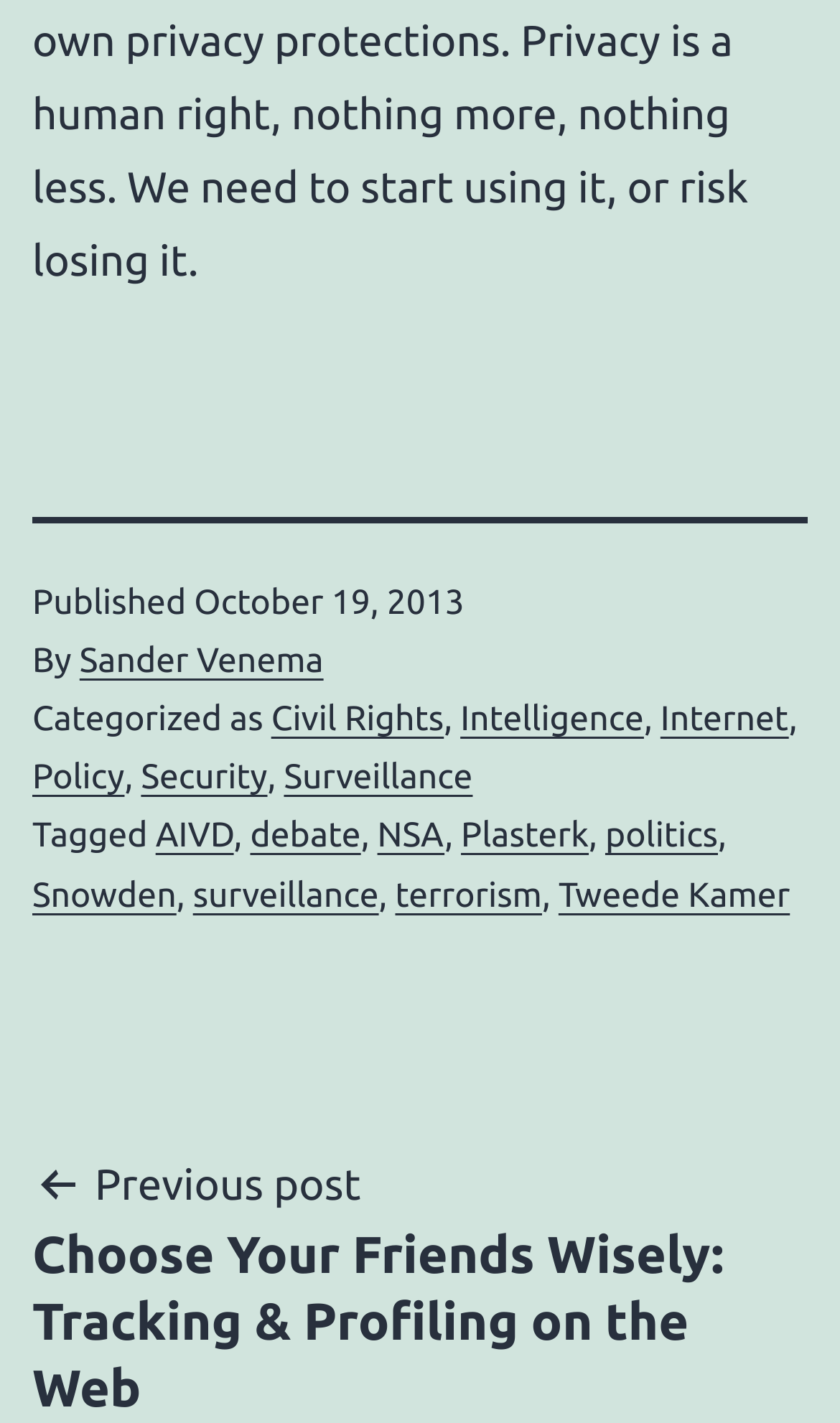Determine the bounding box coordinates in the format (top-left x, top-left y, bottom-right x, bottom-right y). Ensure all values are floating point numbers between 0 and 1. Identify the bounding box of the UI element described by: Bulk Manufacturing

None